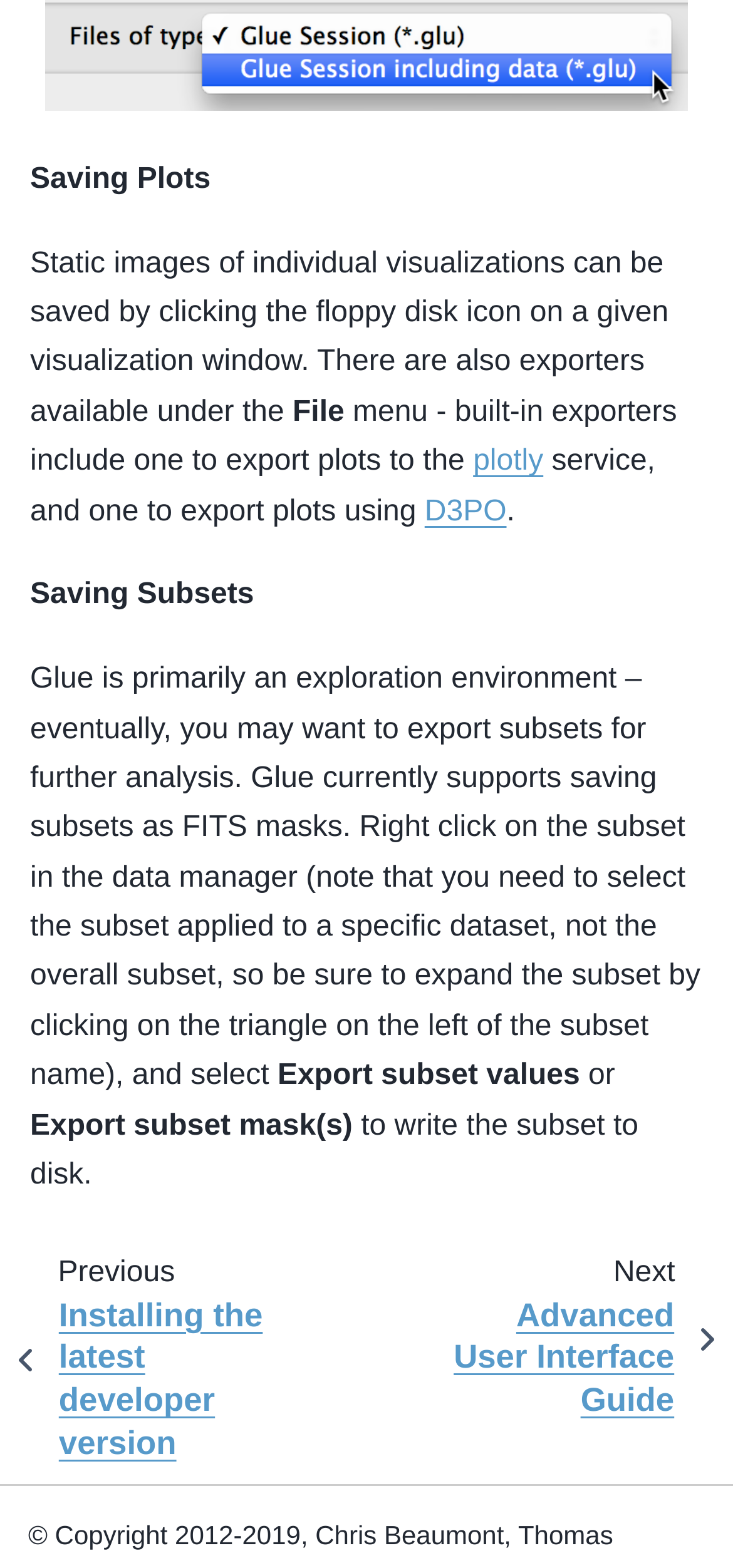Analyze the image and deliver a detailed answer to the question: How do you export subset values?

To export subset values, you need to right click on the subset in the data manager and select 'Export subset values'. This is mentioned in the section 'Saving Subsets'.